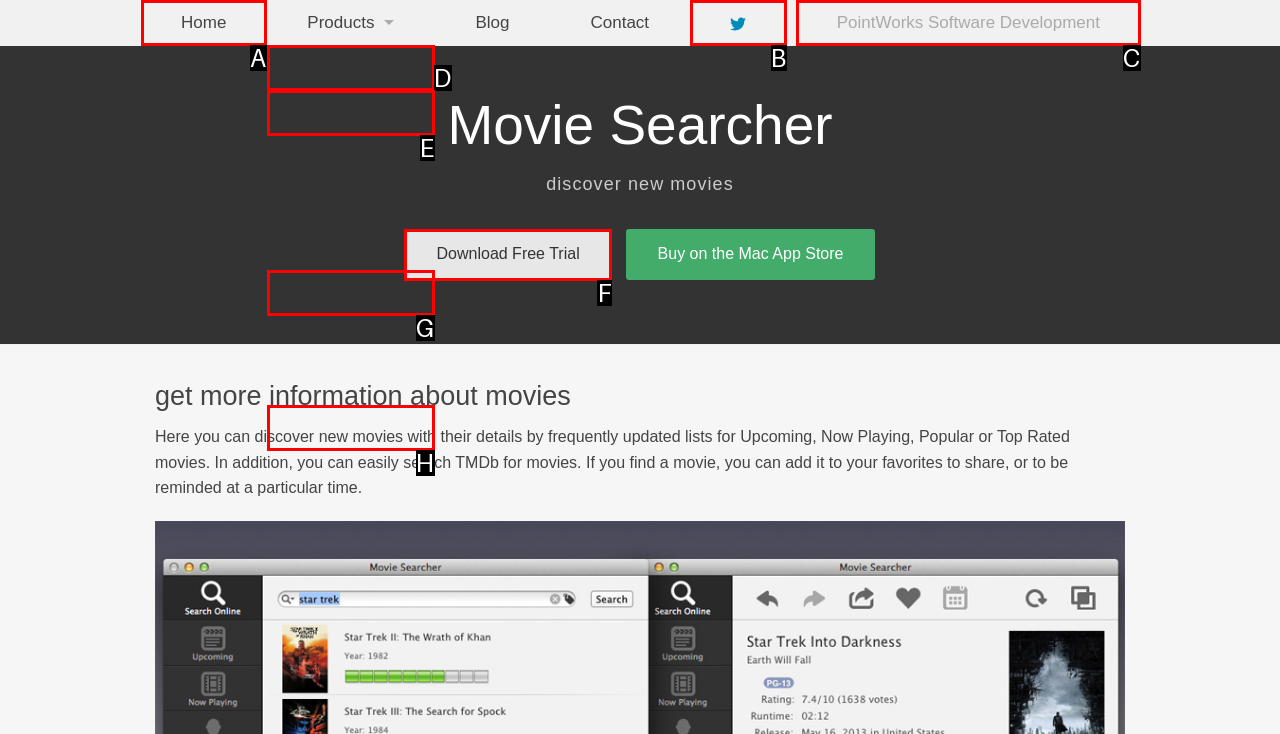Given the description: title="Follow me on Twitter", identify the HTML element that corresponds to it. Respond with the letter of the correct option.

B